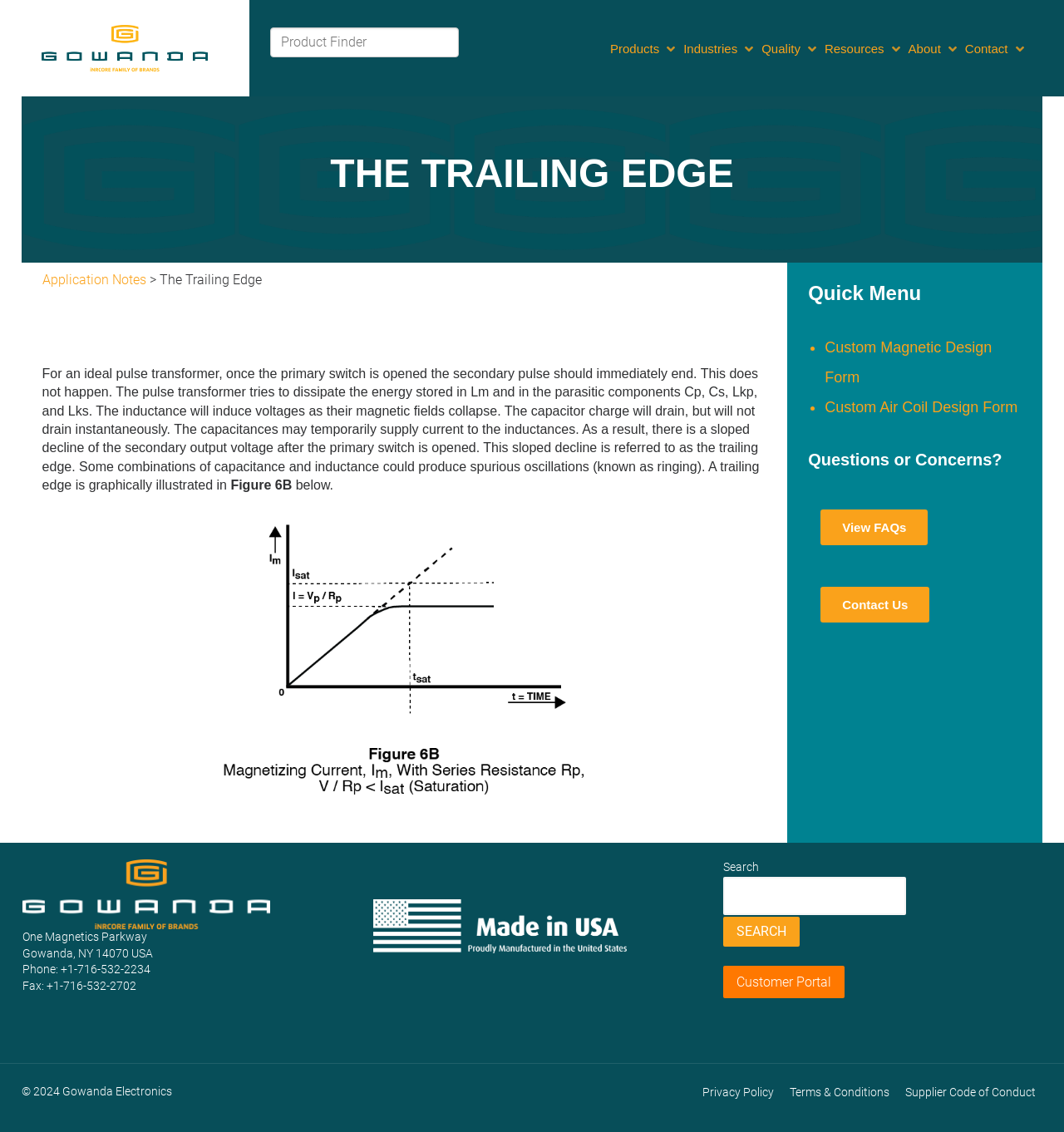Using the format (top-left x, top-left y, bottom-right x, bottom-right y), and given the element description, identify the bounding box coordinates within the screenshot: Custom Air Coil Design Form

[0.775, 0.353, 0.956, 0.367]